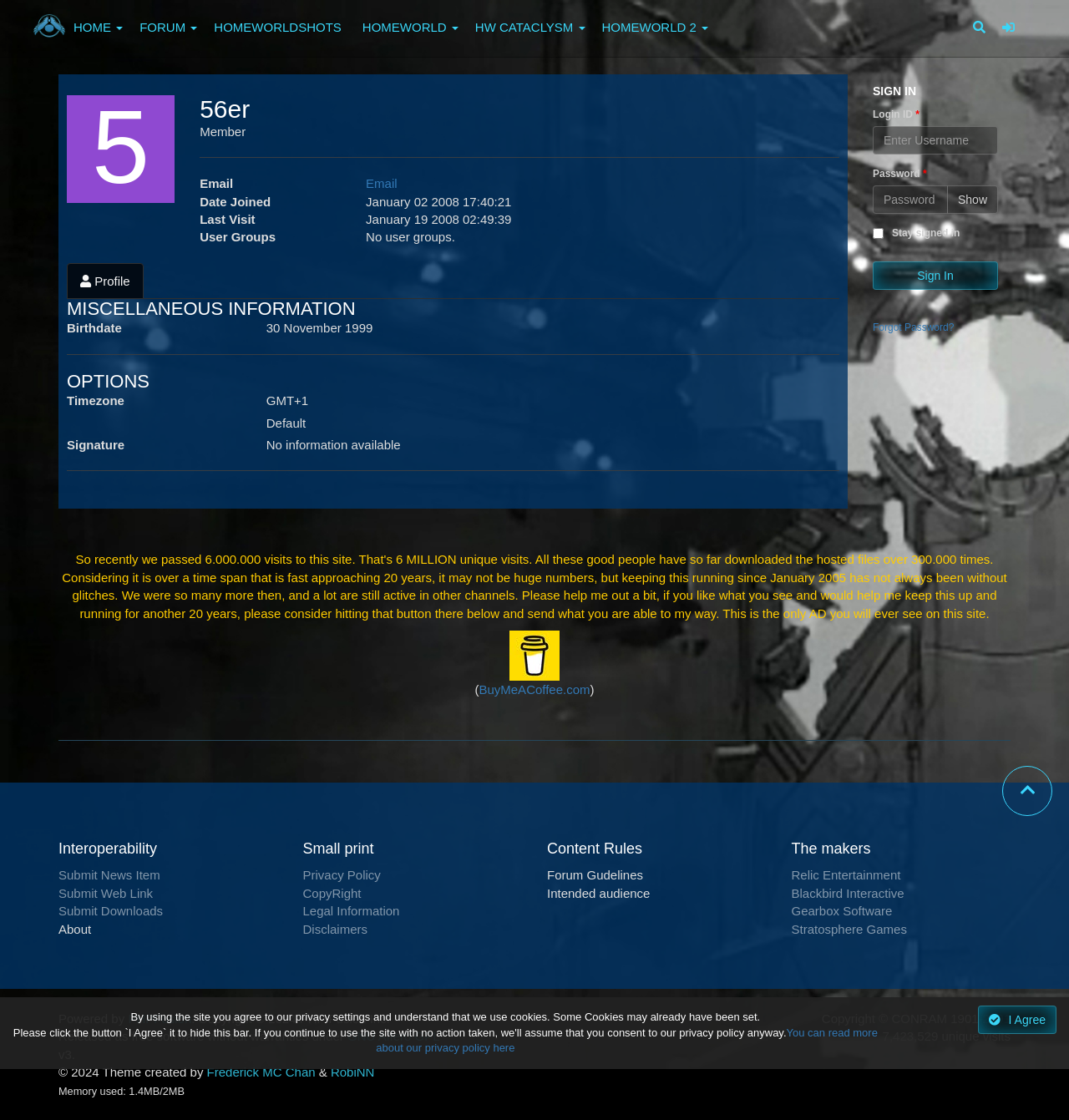Identify the bounding box for the UI element specified in this description: "Get It Now". The coordinates must be four float numbers between 0 and 1, formatted as [left, top, right, bottom].

None